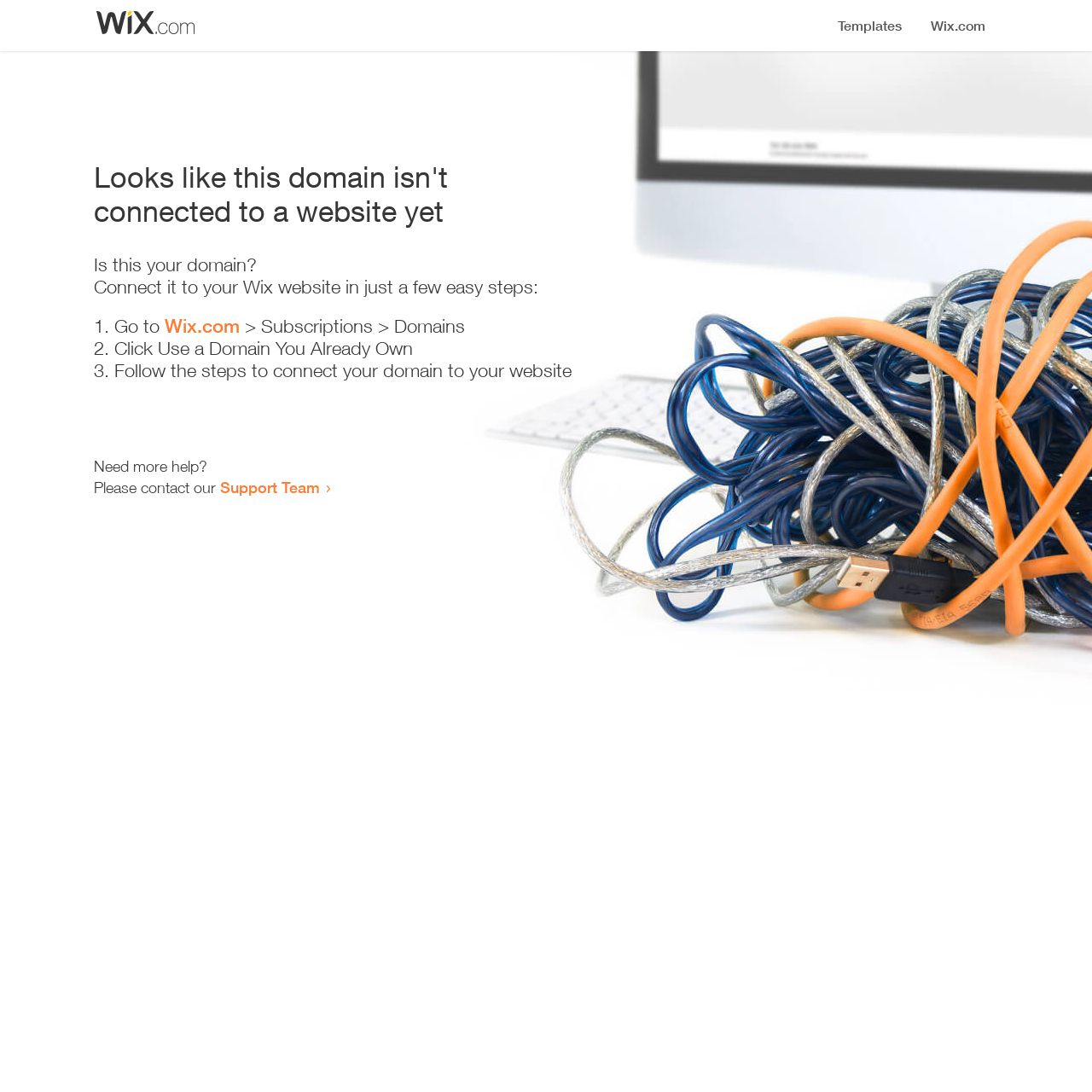From the webpage screenshot, predict the bounding box coordinates (top-left x, top-left y, bottom-right x, bottom-right y) for the UI element described here: Wix.com

[0.151, 0.288, 0.22, 0.309]